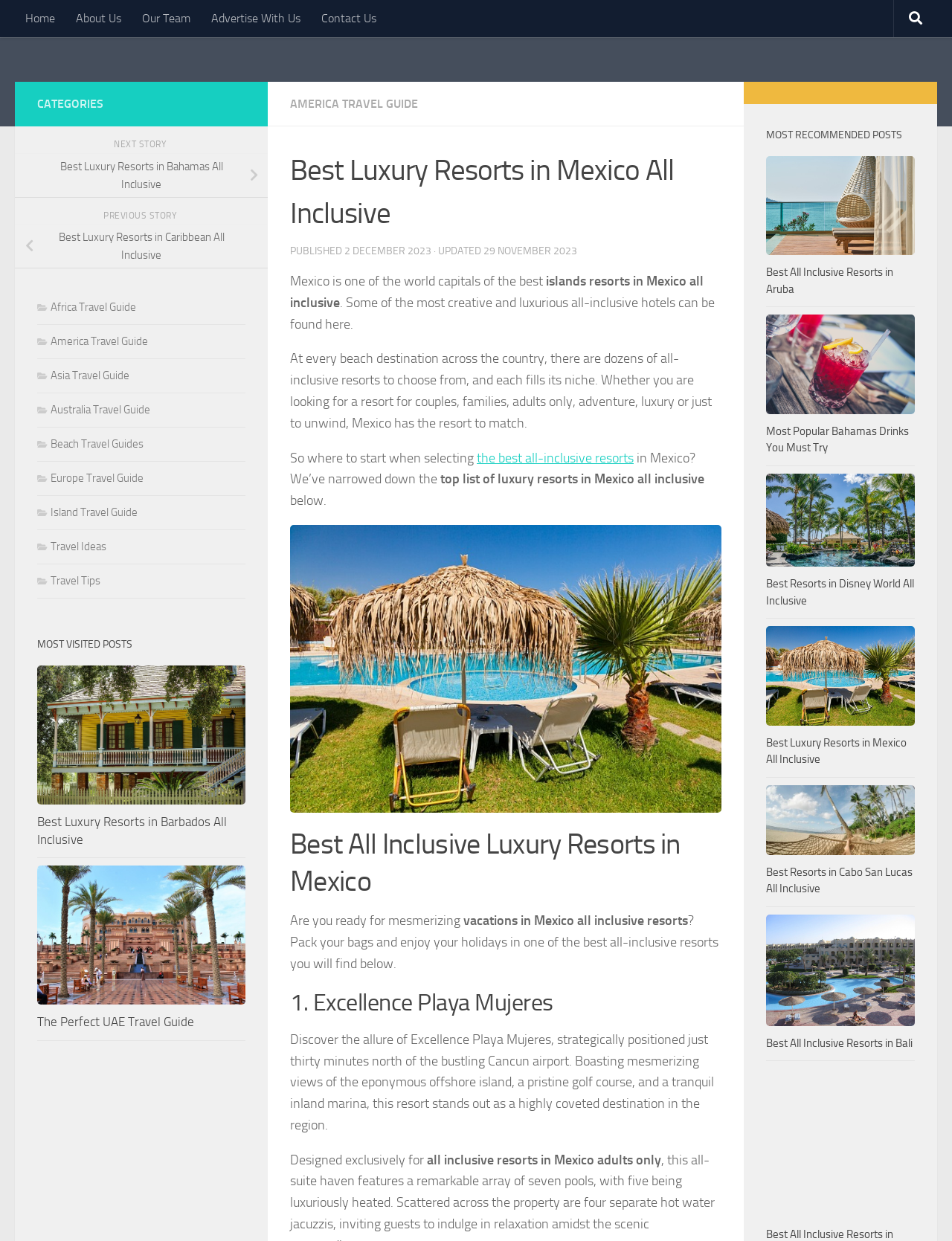Please pinpoint the bounding box coordinates for the region I should click to adhere to this instruction: "Visit the 'About Us' page".

[0.069, 0.0, 0.138, 0.03]